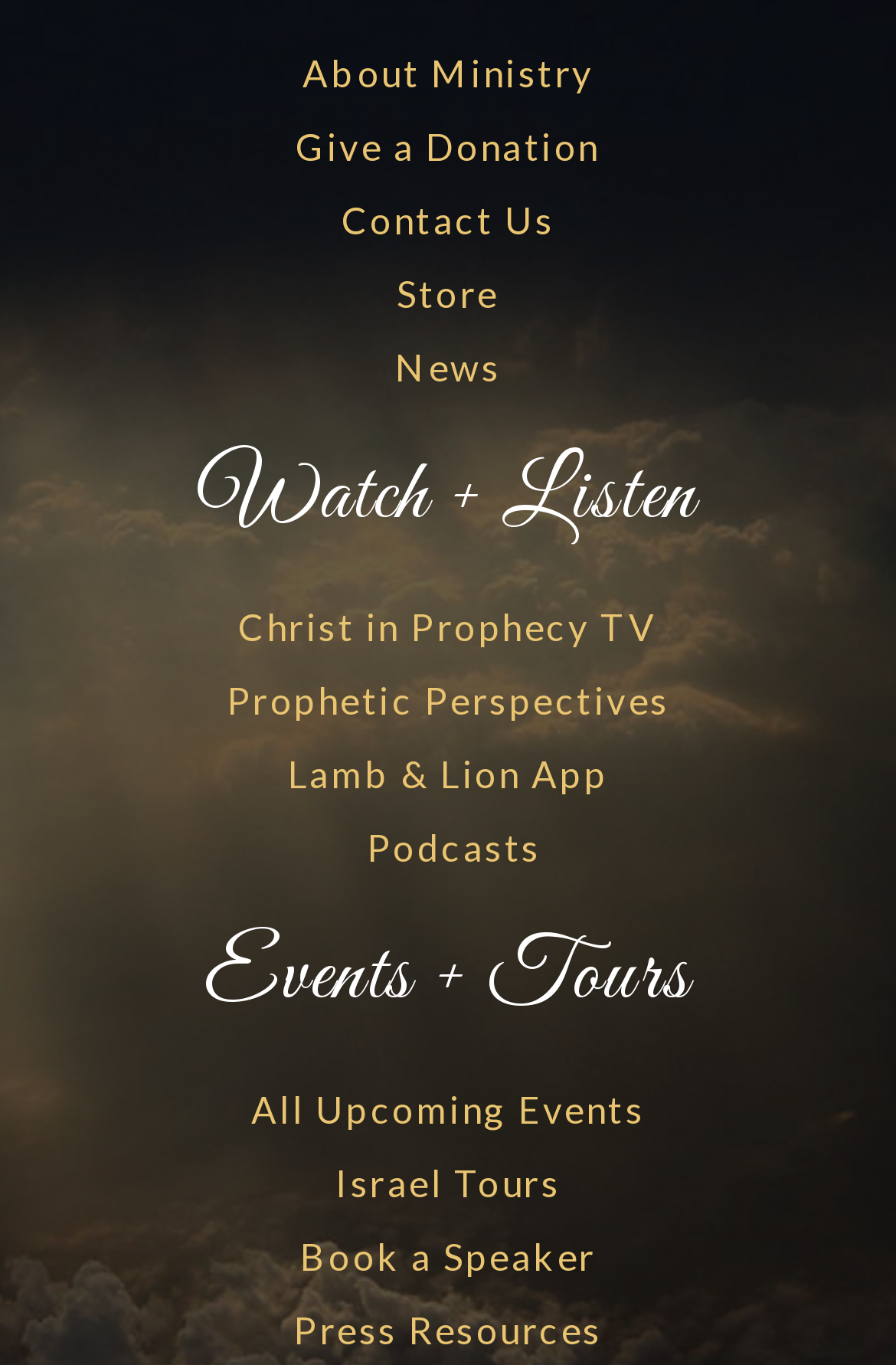Please give the bounding box coordinates of the area that should be clicked to fulfill the following instruction: "Explore All Upcoming Events". The coordinates should be in the format of four float numbers from 0 to 1, i.e., [left, top, right, bottom].

[0.051, 0.792, 0.949, 0.833]